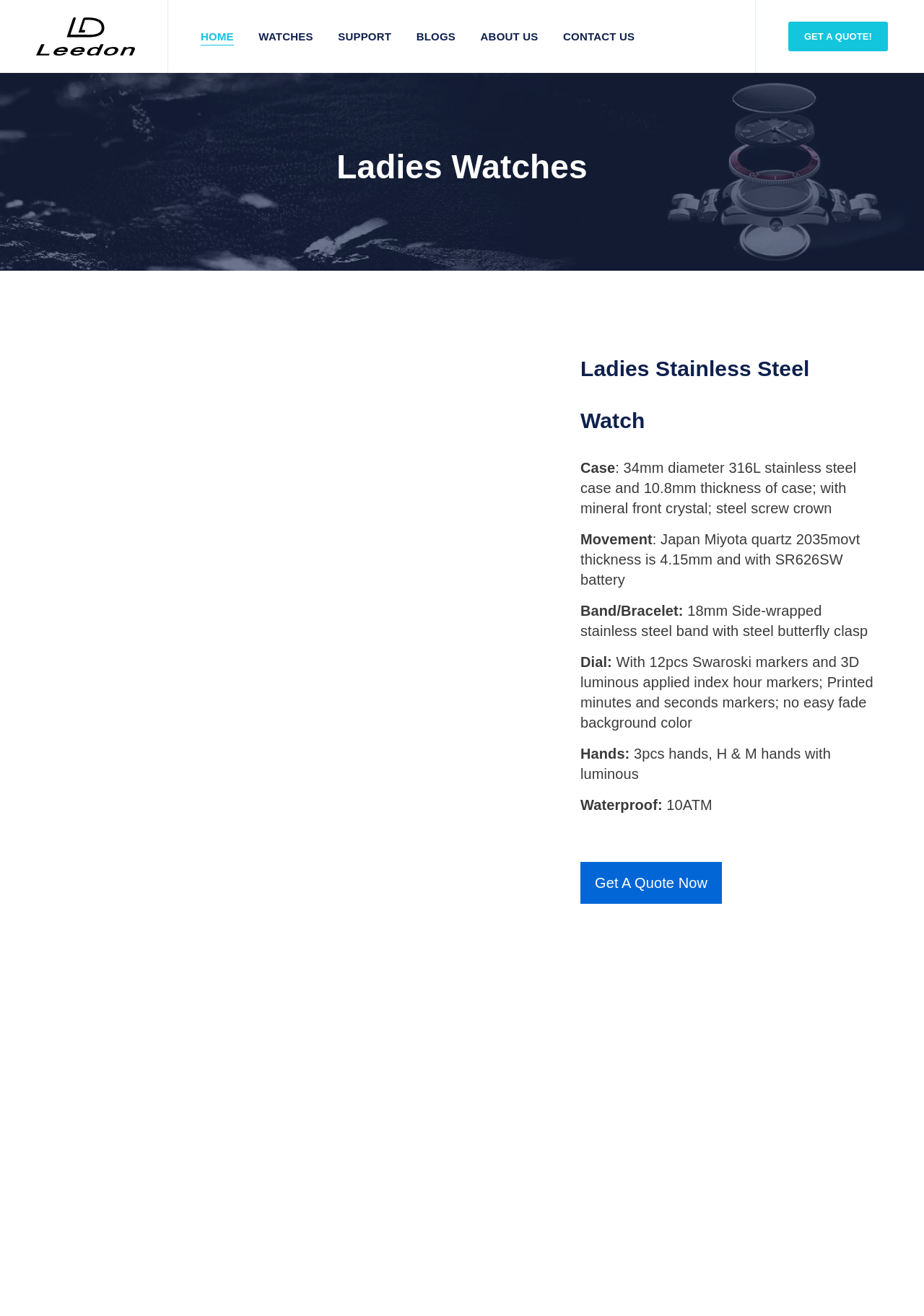Determine the coordinates of the bounding box that should be clicked to complete the instruction: "Go to the home page". The coordinates should be represented by four float numbers between 0 and 1: [left, top, right, bottom].

[0.205, 0.0, 0.265, 0.055]